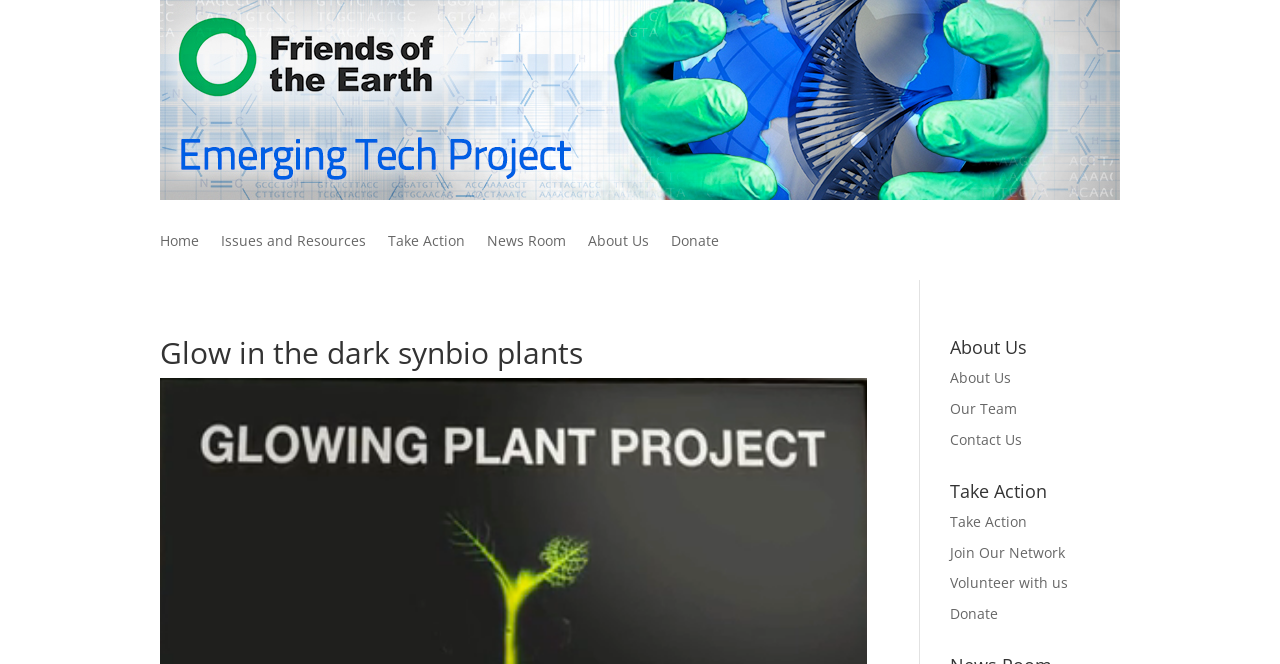Identify the bounding box of the UI element that matches this description: "Donate".

[0.742, 0.91, 0.779, 0.939]